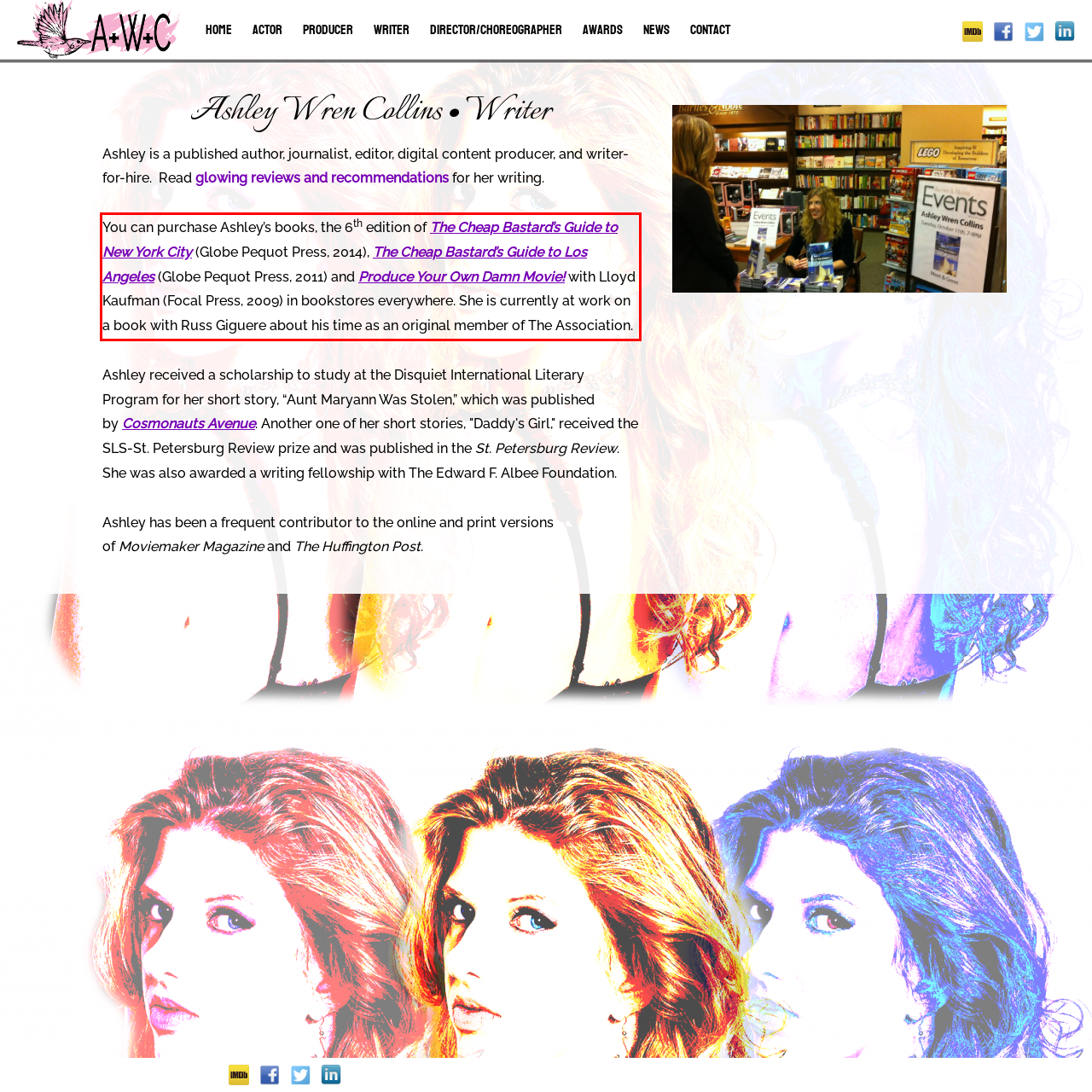You are given a screenshot showing a webpage with a red bounding box. Perform OCR to capture the text within the red bounding box.

You can purchase Ashley’s books, the 6th edition of The Cheap Bastard’s Guide to New York City (Globe Pequot Press, 2014), The Cheap Bastard’s Guide to Los Angeles (Globe Pequot Press, 2011) and Produce Your Own Damn Movie! with Lloyd Kaufman (Focal Press, 2009) in bookstores everywhere. She is currently at work on a book with Russ Giguere about his time as an original member of The Association.